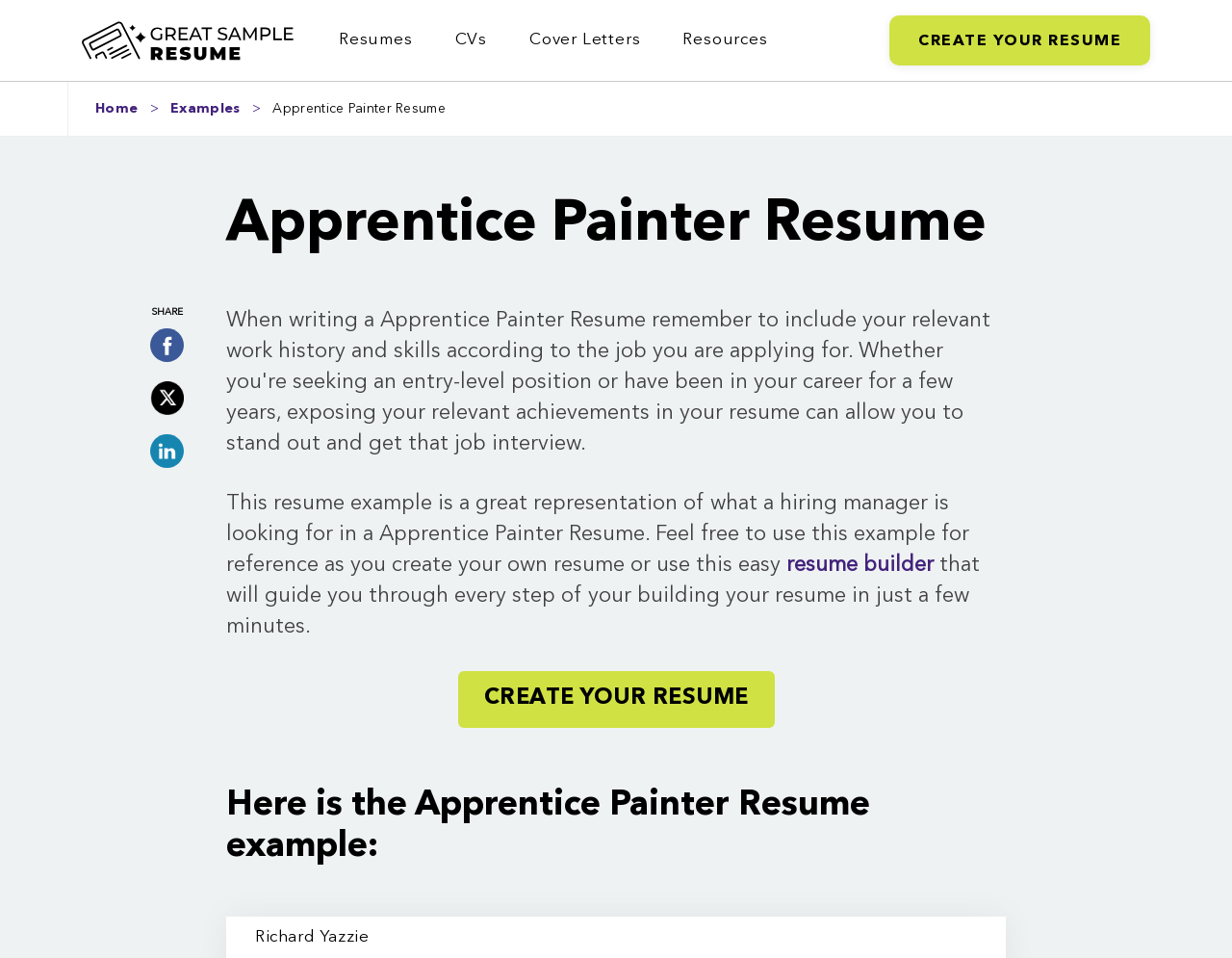Determine the bounding box for the UI element as described: "<img src="/wp-content/themes/resumebaking/img/Blog/facebook.svg" alt="facebook">". The coordinates should be represented as four float numbers between 0 and 1, formatted as [left, top, right, bottom].

[0.121, 0.343, 0.149, 0.378]